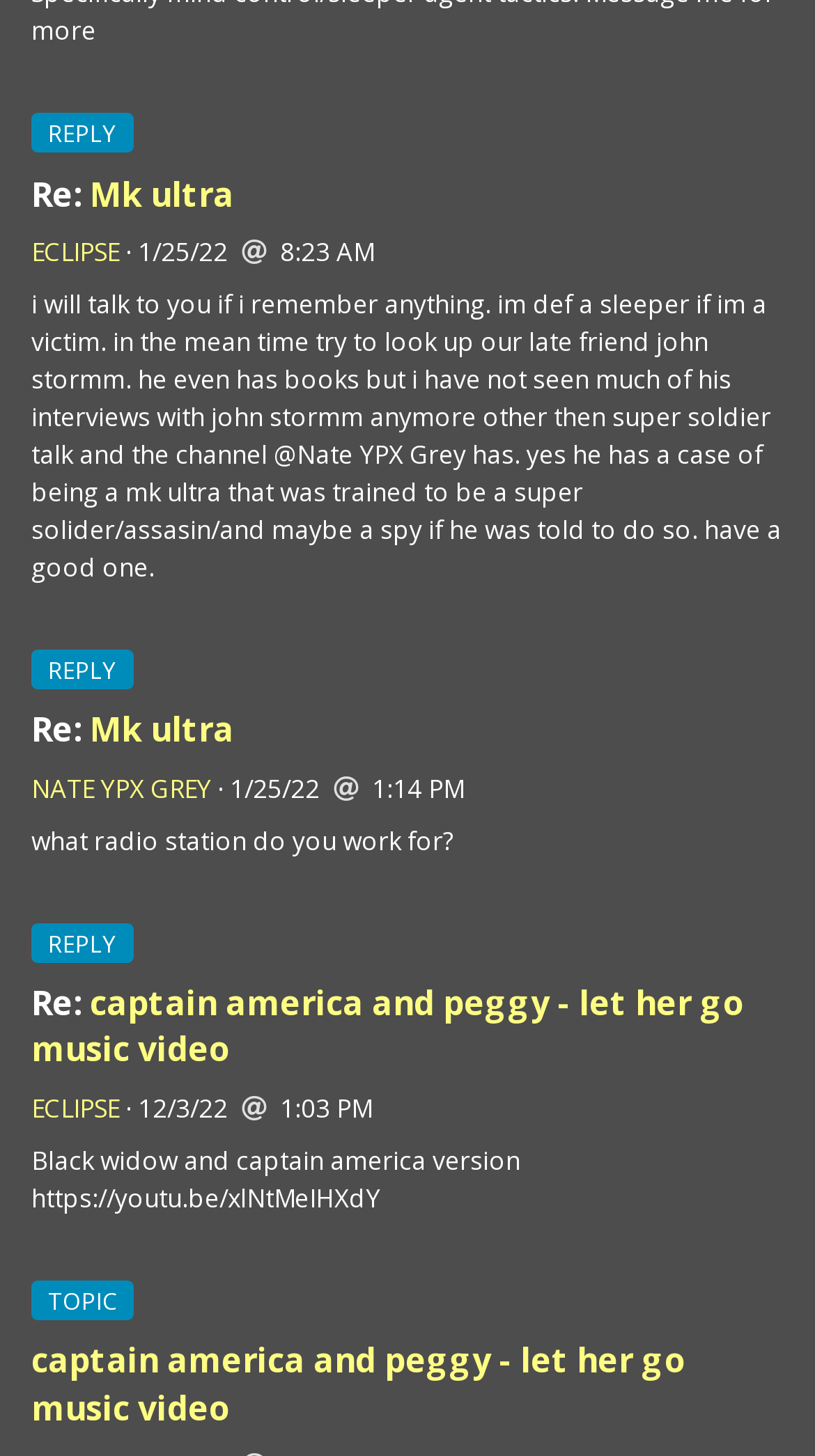What is the topic of the first reply?
Using the image, provide a detailed and thorough answer to the question.

I looked at the first reply, which starts with 'i will talk to you if i remember anything. im def a sleeper if im a victim. in the mean time try to look up our late friend john stormm...'. The topic of this reply is related to 'Mk ultra', which is mentioned in the heading 'Re: Mk ultra' above the reply.